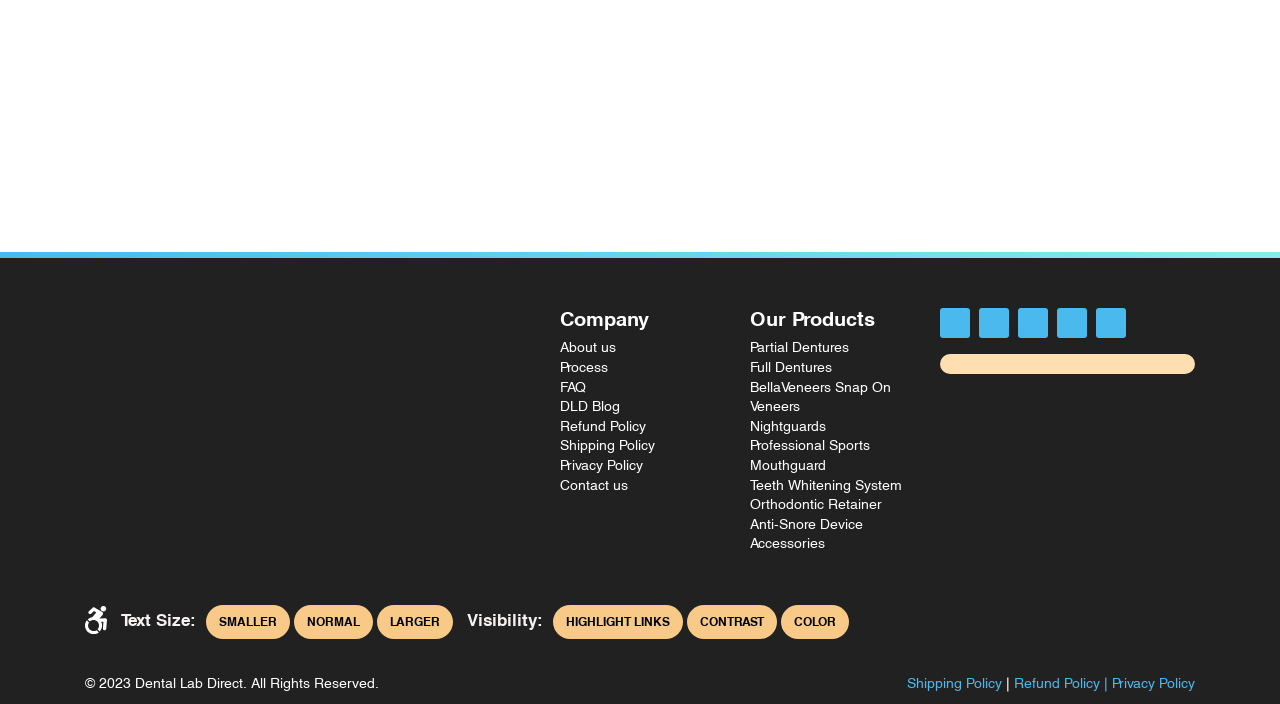Locate the bounding box of the user interface element based on this description: "Contact us".

[0.438, 0.675, 0.491, 0.701]